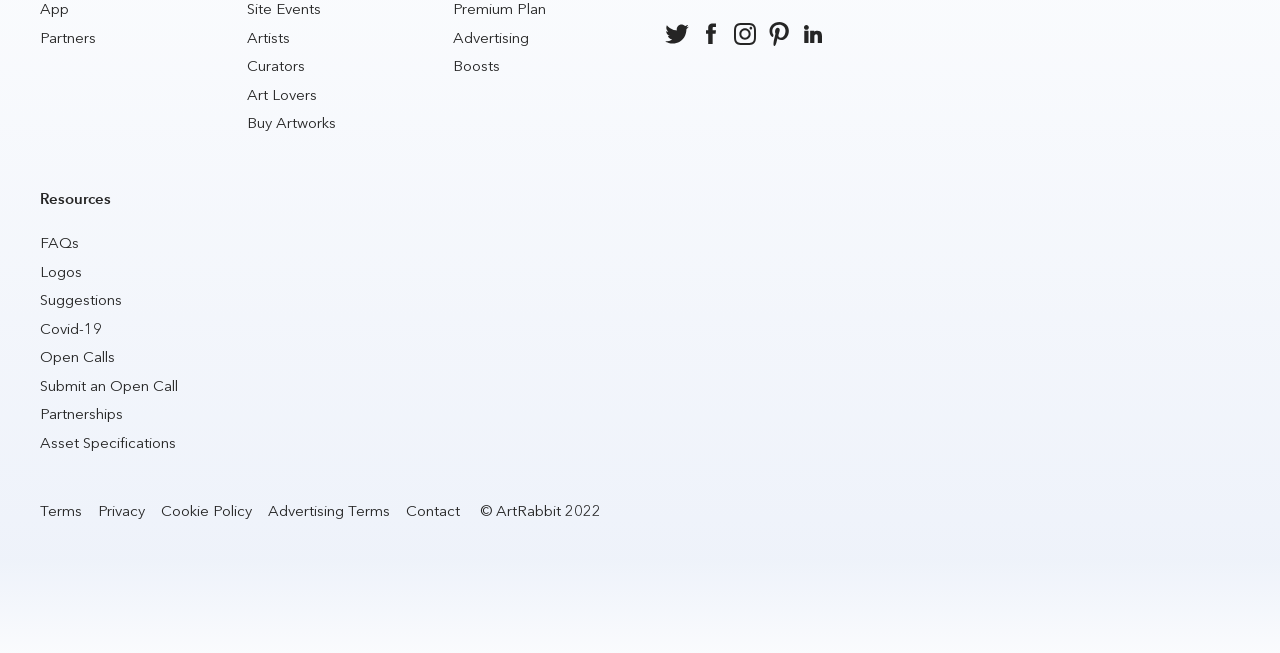Please indicate the bounding box coordinates for the clickable area to complete the following task: "Follow us on social media". The coordinates should be specified as four float numbers between 0 and 1, i.e., [left, top, right, bottom].

[0.516, 0.025, 0.542, 0.077]